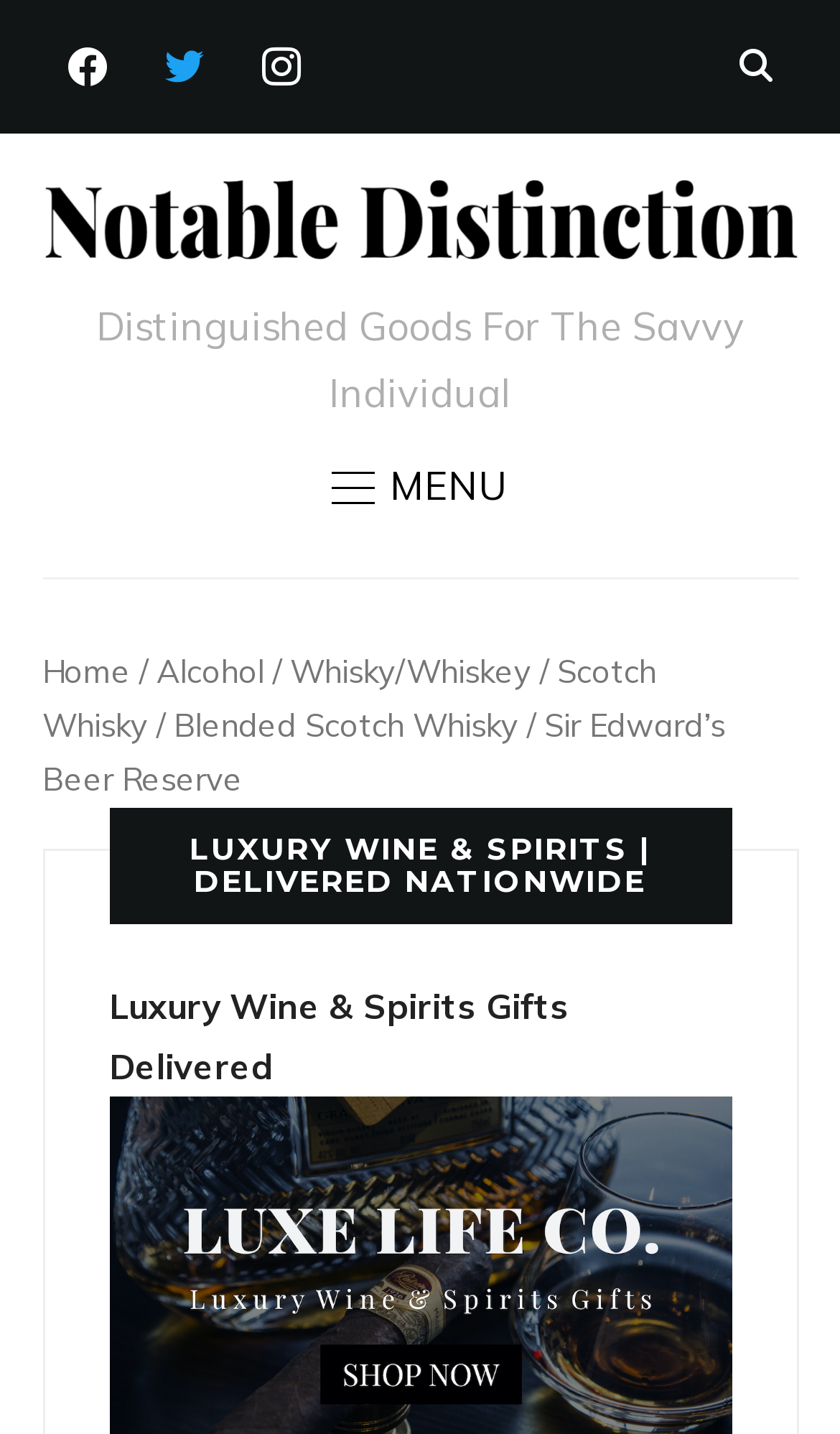Identify the bounding box coordinates of the area you need to click to perform the following instruction: "Search for something".

[0.847, 0.015, 0.95, 0.075]